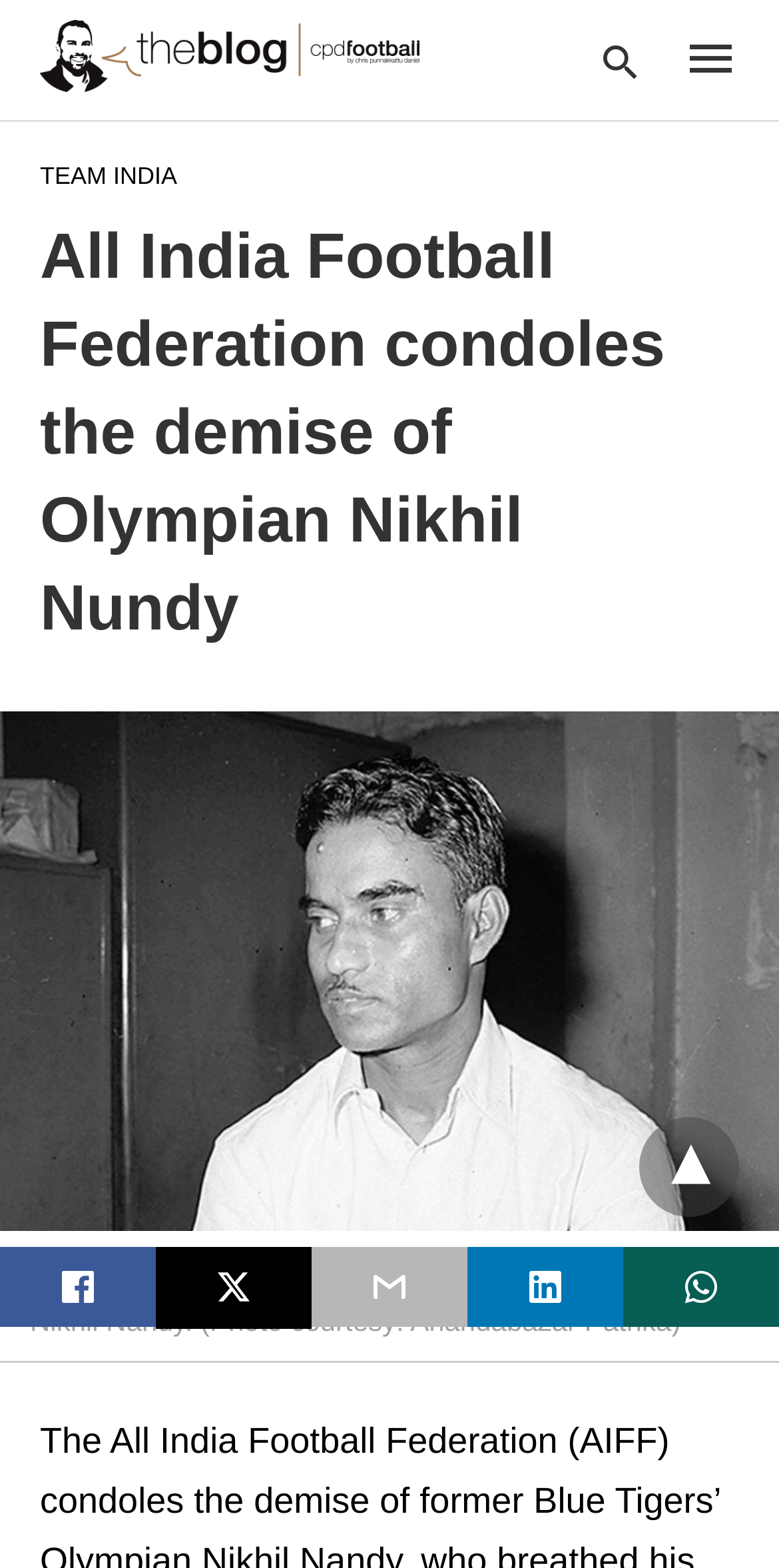What is the name of the former Indian national team player? Examine the screenshot and reply using just one word or a brief phrase.

Nikhil Nandy